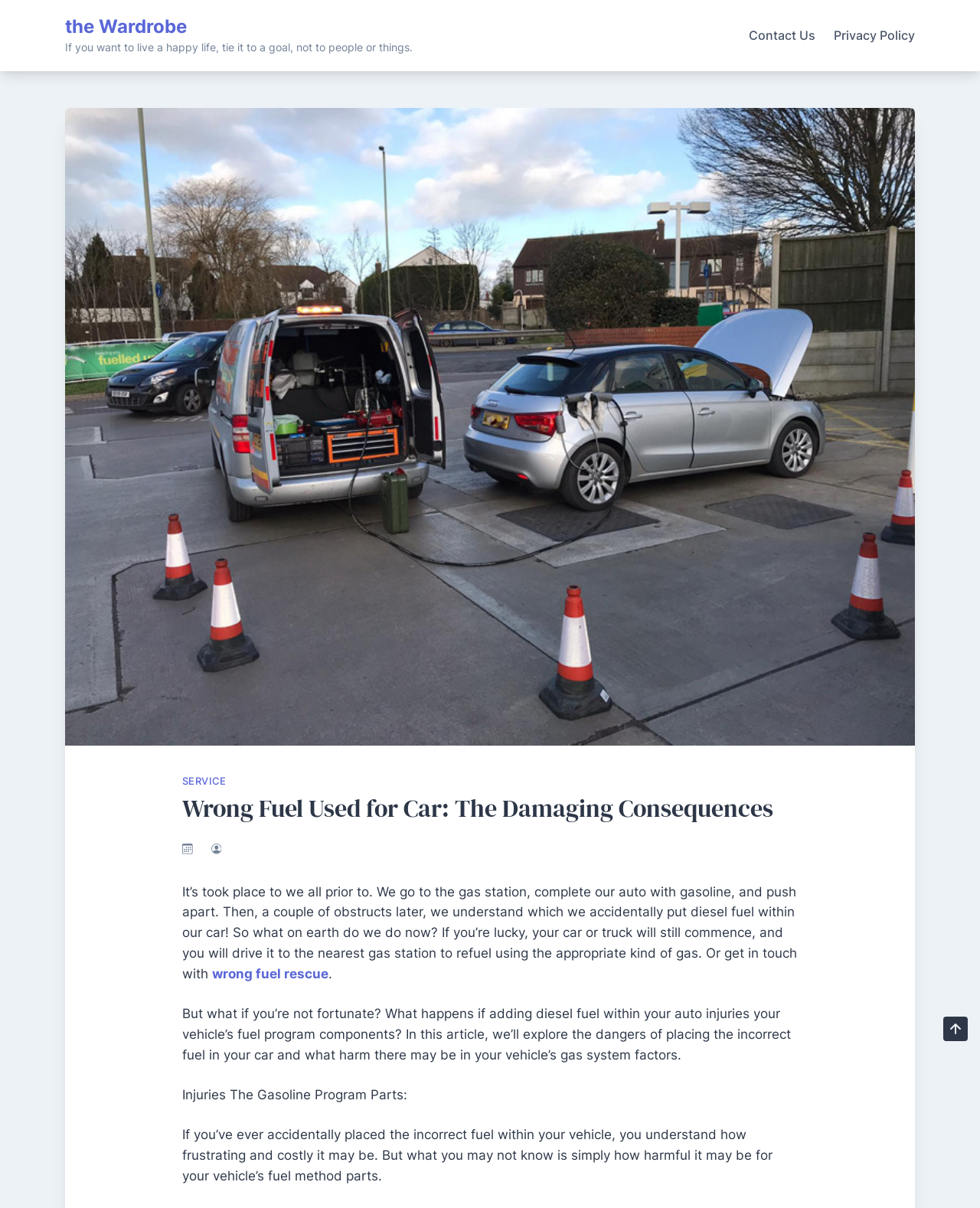Summarize the webpage in an elaborate manner.

The webpage is about the consequences of using wrong fuel for a car, specifically the damaging effects on the car's fuel system components. At the top left, there is a link to "the Wardrobe" and a quote "If you want to live a happy life, tie it to a goal, not to people or things." Below the quote, there are two links to "Contact Us" and "Privacy Policy" at the top right corner of the page.

The main content of the webpage is divided into sections. The first section has a heading "Wrong Fuel Used for Car: The Damaging Consequences" and is accompanied by two small images. Below the heading, there is a paragraph of text describing a common scenario where someone accidentally puts diesel fuel in their car. The text continues to explain the consequences of such an action and the importance of using the correct fuel.

There is a link to "wrong fuel rescue" in the middle of the text. The text then goes on to discuss the potential harm to the car's fuel system components if the wrong fuel is used. The section is divided into subheadings, including "Injuries The Gasoline Program Parts:", which is followed by a detailed explanation of the potential damage.

At the bottom right corner of the page, there is a "Go to Top" button with an image, allowing users to quickly navigate back to the top of the page.